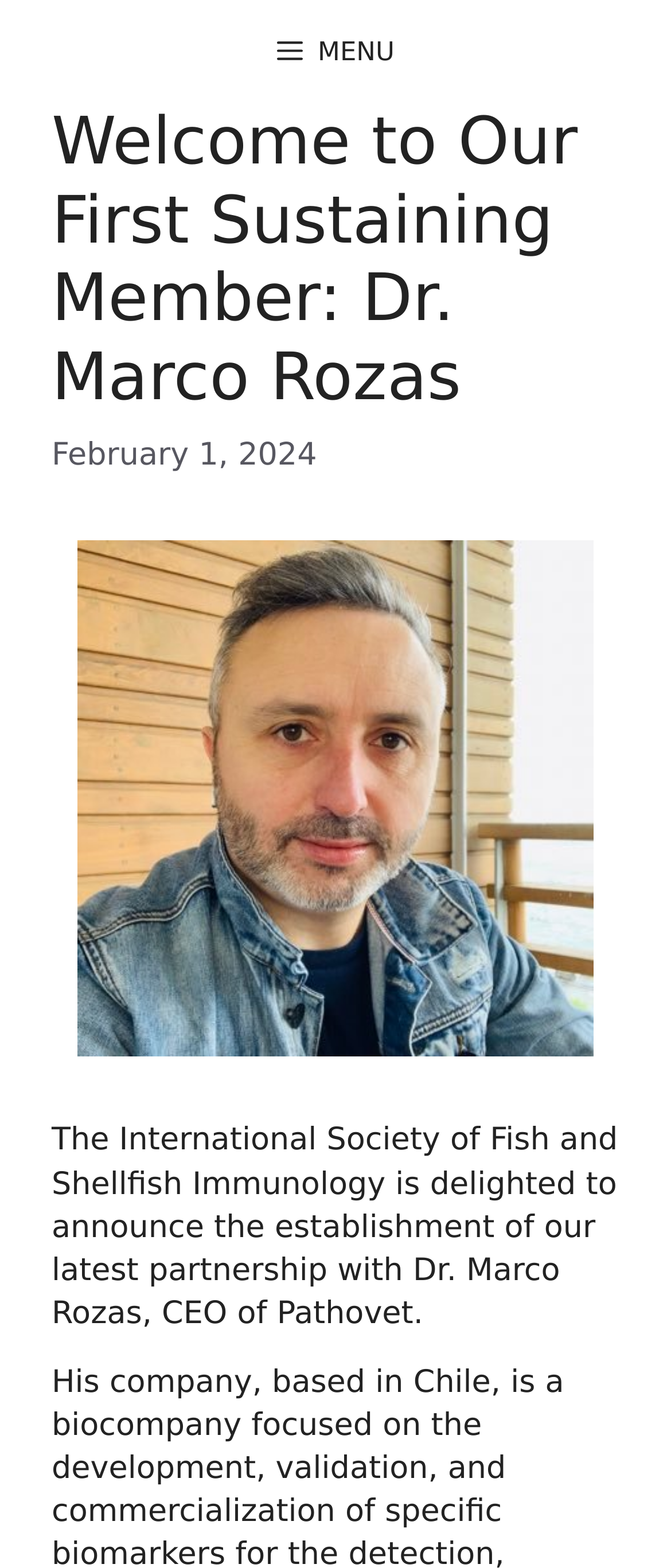What is the type of navigation element present at the top of the webpage?
Give a one-word or short phrase answer based on the image.

Primary